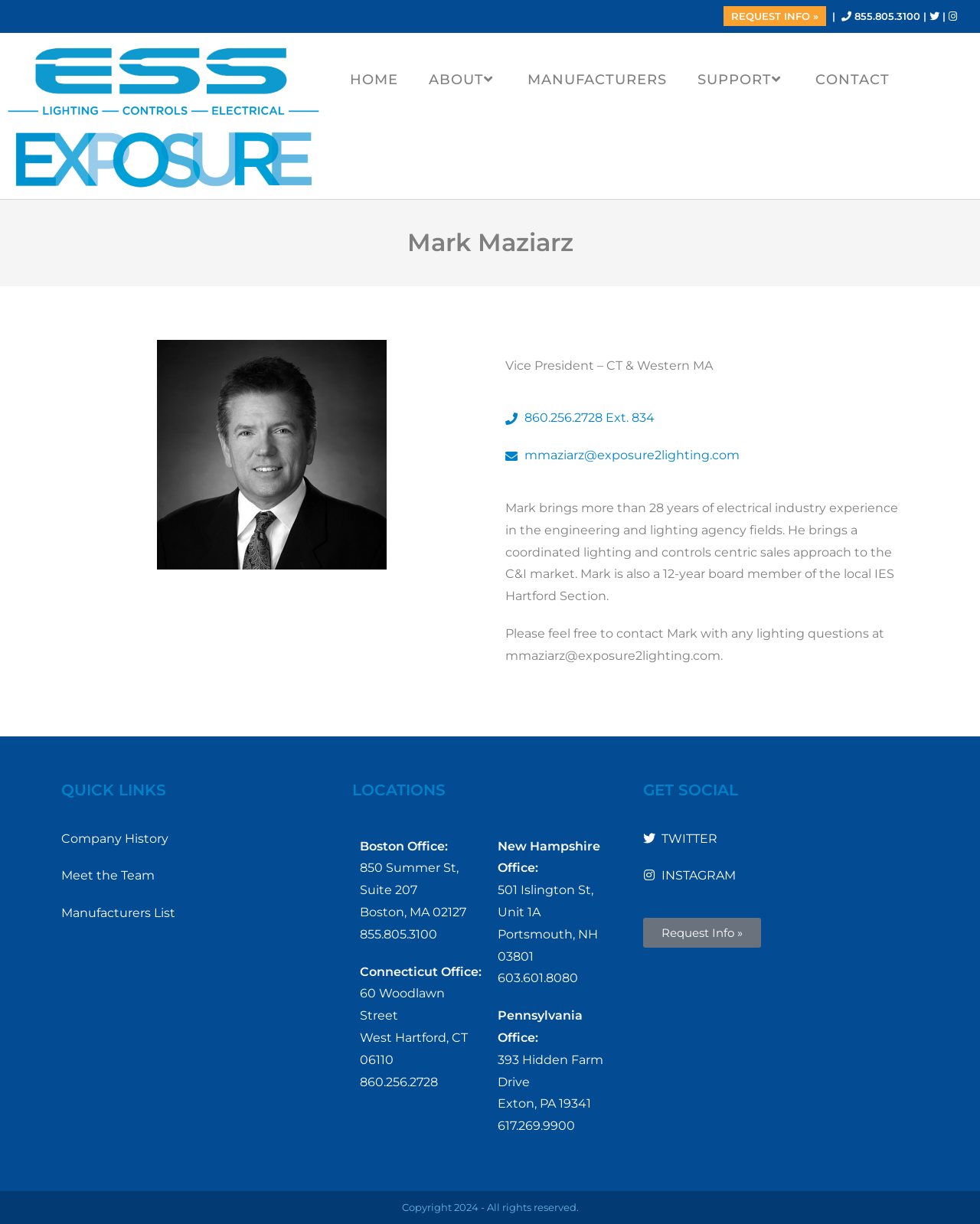What is the name of the company?
Respond to the question with a single word or phrase according to the image.

ESS